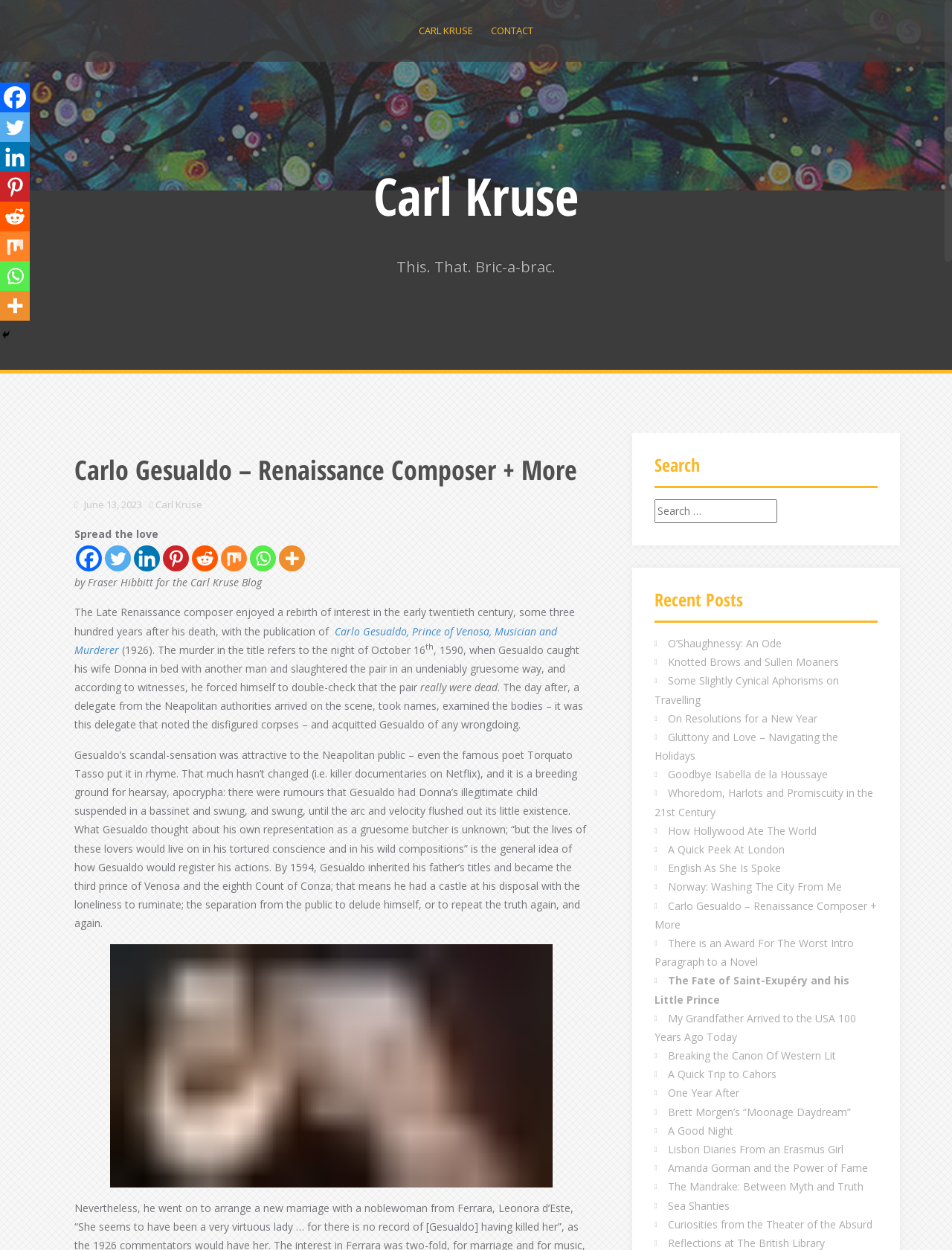Generate the main heading text from the webpage.

Carlo Gesualdo – Renaissance Composer + More